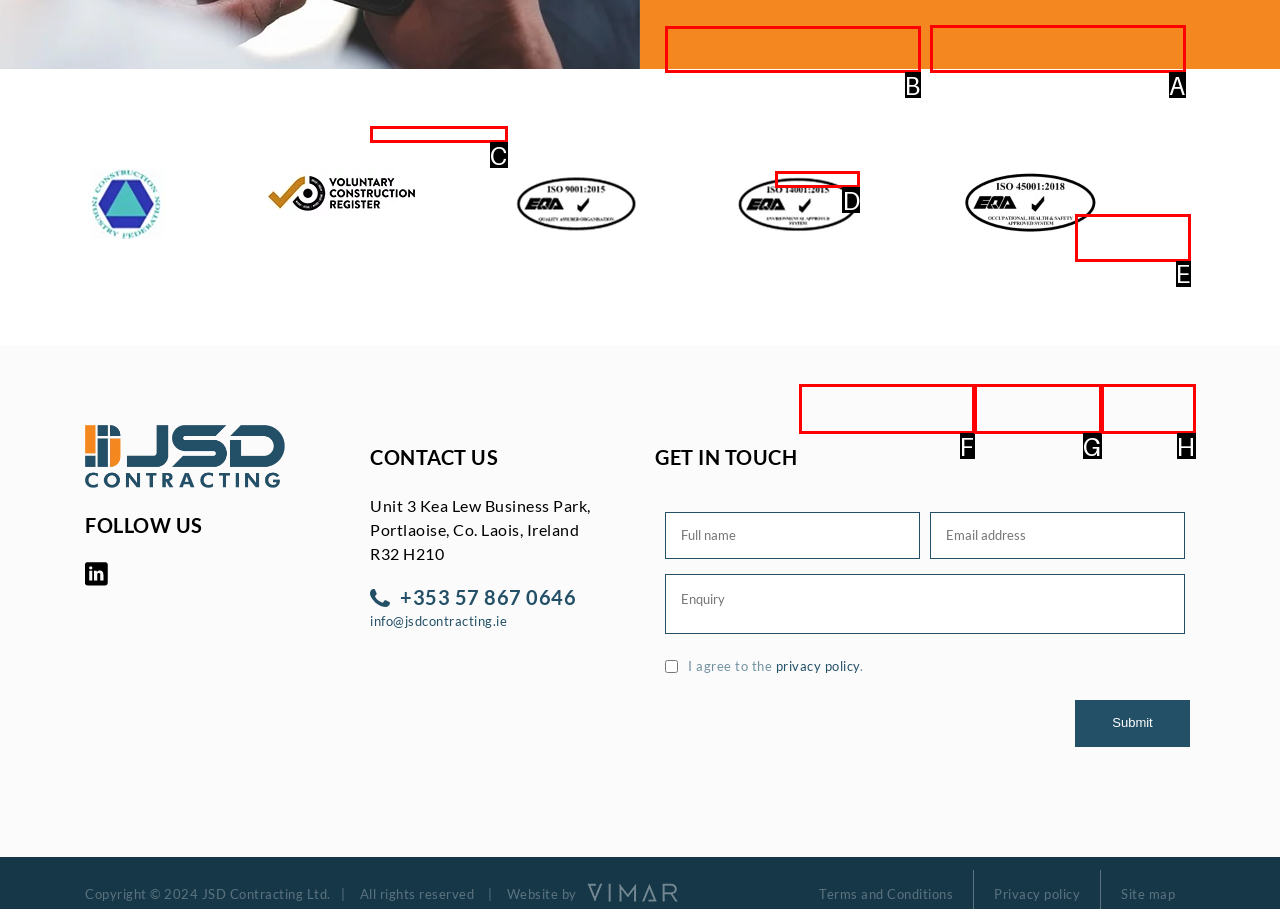Identify the letter of the option to click in order to Enter full name. Answer with the letter directly.

B